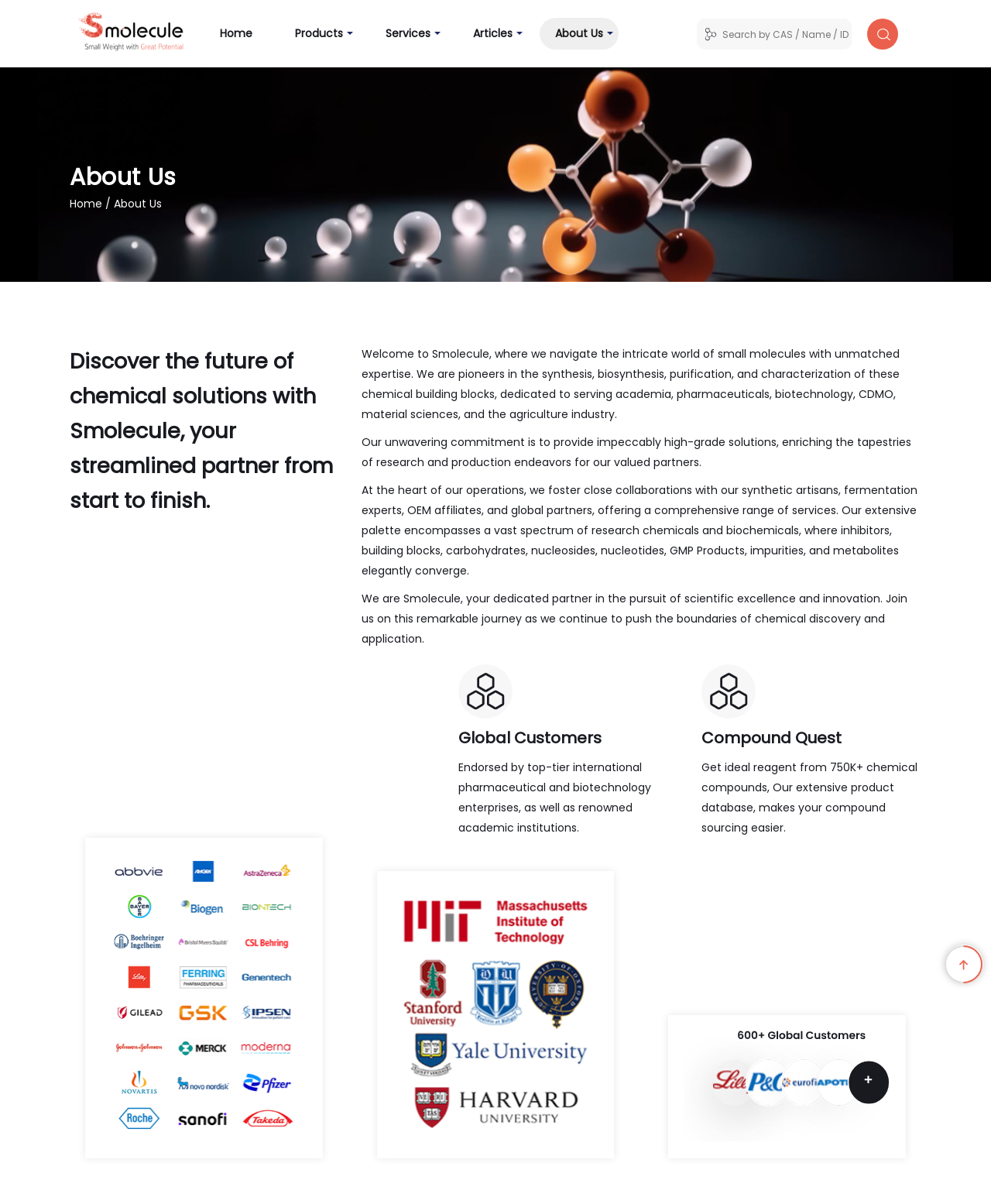Could you provide the bounding box coordinates for the portion of the screen to click to complete this instruction: "Click the Home link"?

[0.206, 0.015, 0.27, 0.041]